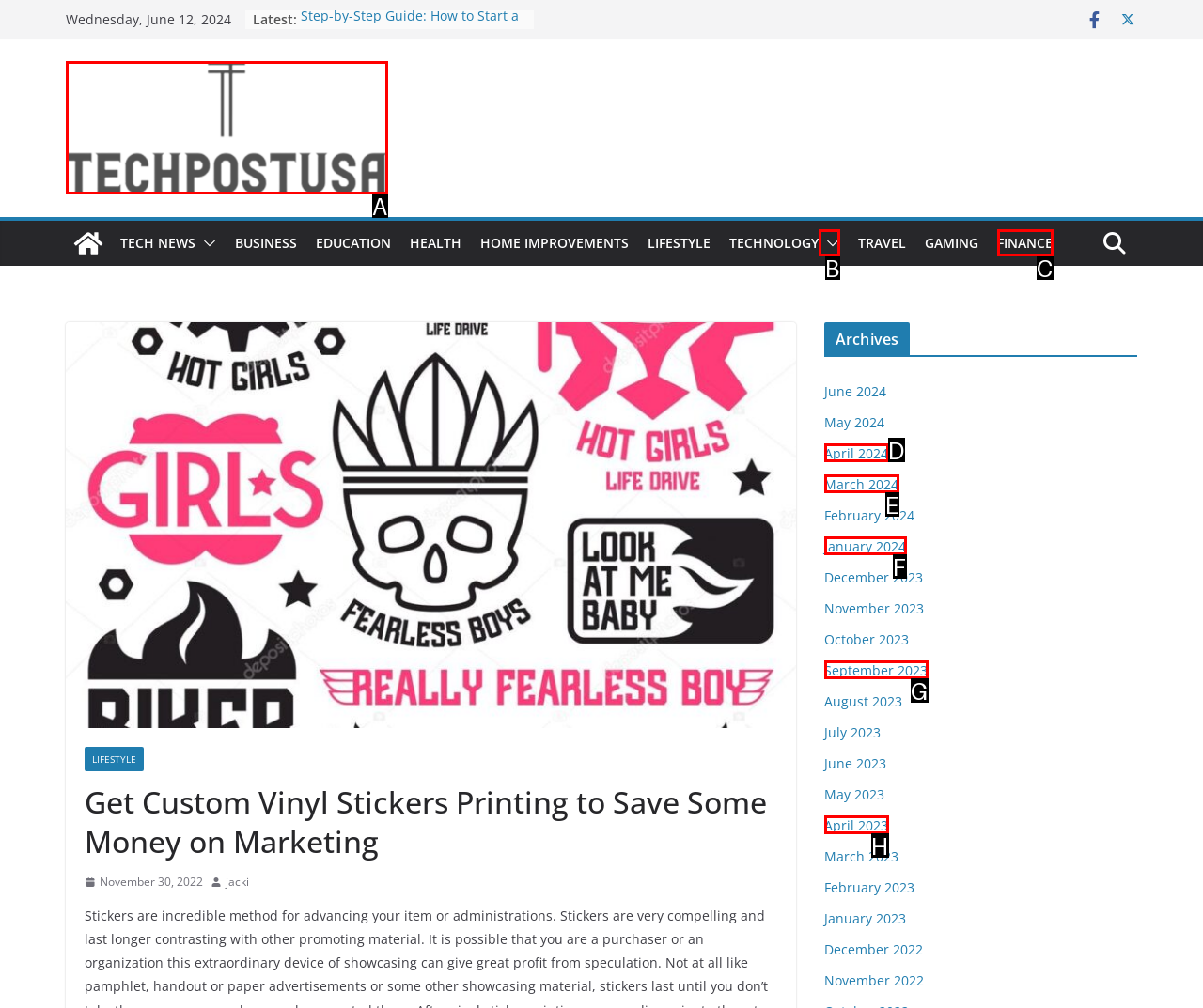Determine which option matches the description: September 2023. Answer using the letter of the option.

G